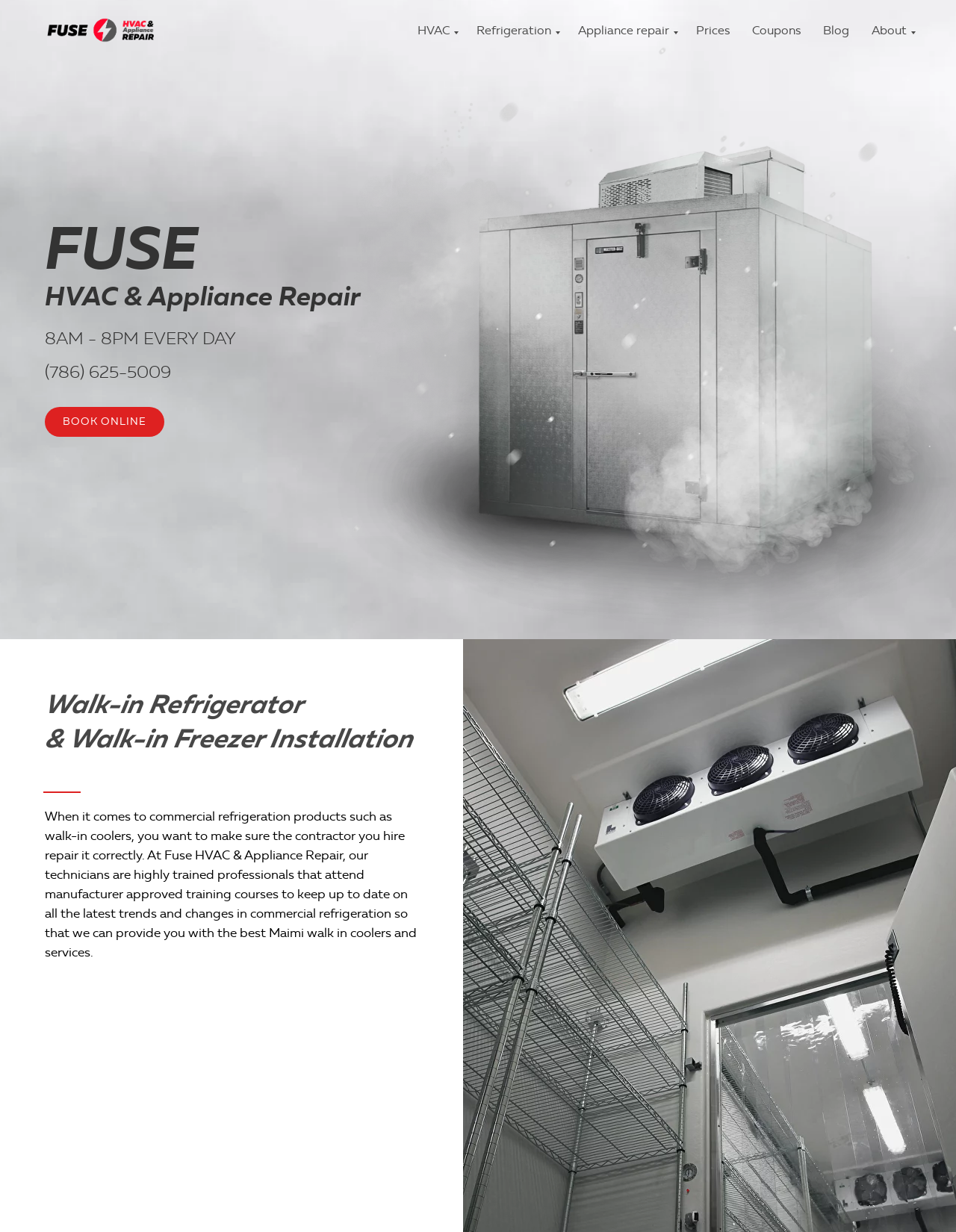Identify the bounding box for the UI element described as: "HVAC". The coordinates should be four float numbers between 0 and 1, i.e., [left, top, right, bottom].

[0.437, 0.018, 0.475, 0.03]